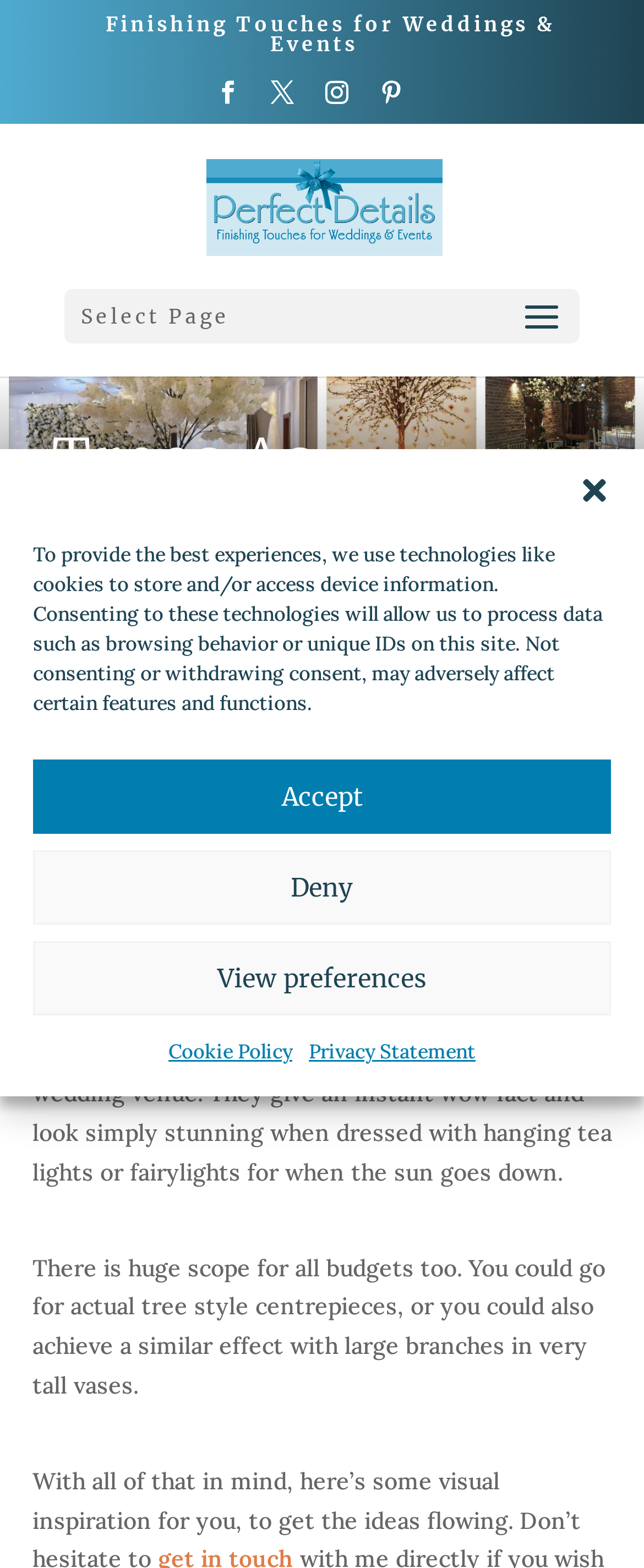Show the bounding box coordinates of the element that should be clicked to complete the task: "Close the dialog".

[0.897, 0.302, 0.949, 0.323]